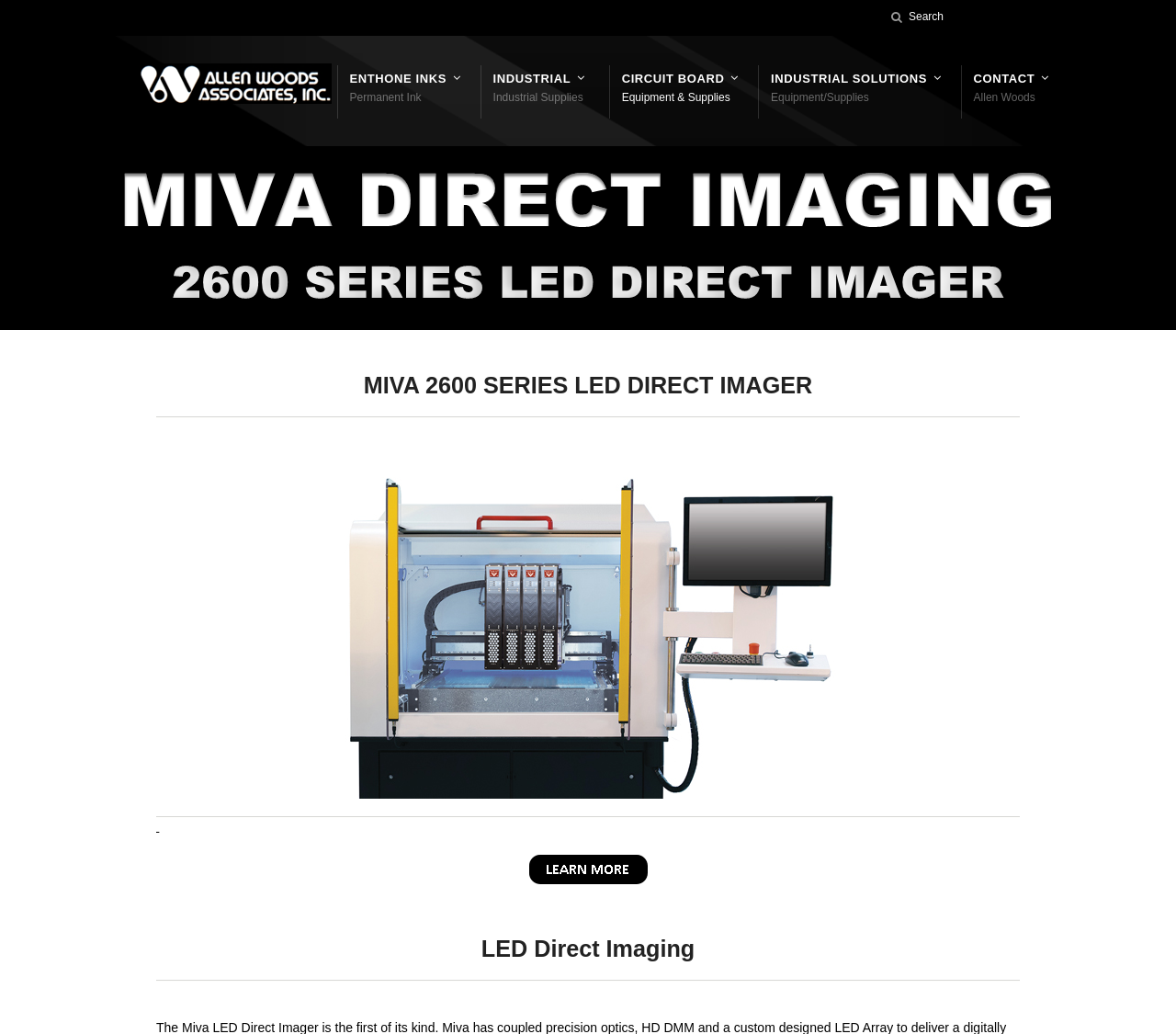Craft a detailed narrative of the webpage's structure and content.

The webpage is about the MIVA 2600 SERIES LED Direct Imager. At the top left, there is a link to "Shortcodes". Next to it, there is a search bar with a text box and a search button. The search bar is located at the top of the page, spanning about a quarter of the page's width.

Below the search bar, there is a link to "Allen Woods Group" accompanied by an image with the same name. This link is positioned at the top left of the page.

To the right of the "Allen Woods Group" link, there are five links in a row, each with an icon: "ENTHONE INKS", "INDUSTRIAL", "CIRCUIT BOARD", "INDUSTRIAL SOLUTIONS", and "CONTACT". These links are positioned at the top of the page, spanning about half of the page's width.

Below these links, there is a large heading that reads "MIVA 2600 SERIES LED DIRECT IMAGER". This heading is centered at the top of the main content area.

Below the heading, there is a brief introduction to the MIVA LED Direct Imager, which is described as "the first of its kind" and has "coupled precision optics". This text is positioned at the top of the main content area, below the heading.

Further down, there are three links with no accompanying text, positioned at the bottom left of the main content area. Finally, there is a heading that reads "LED Direct Imaging" at the very bottom of the page.